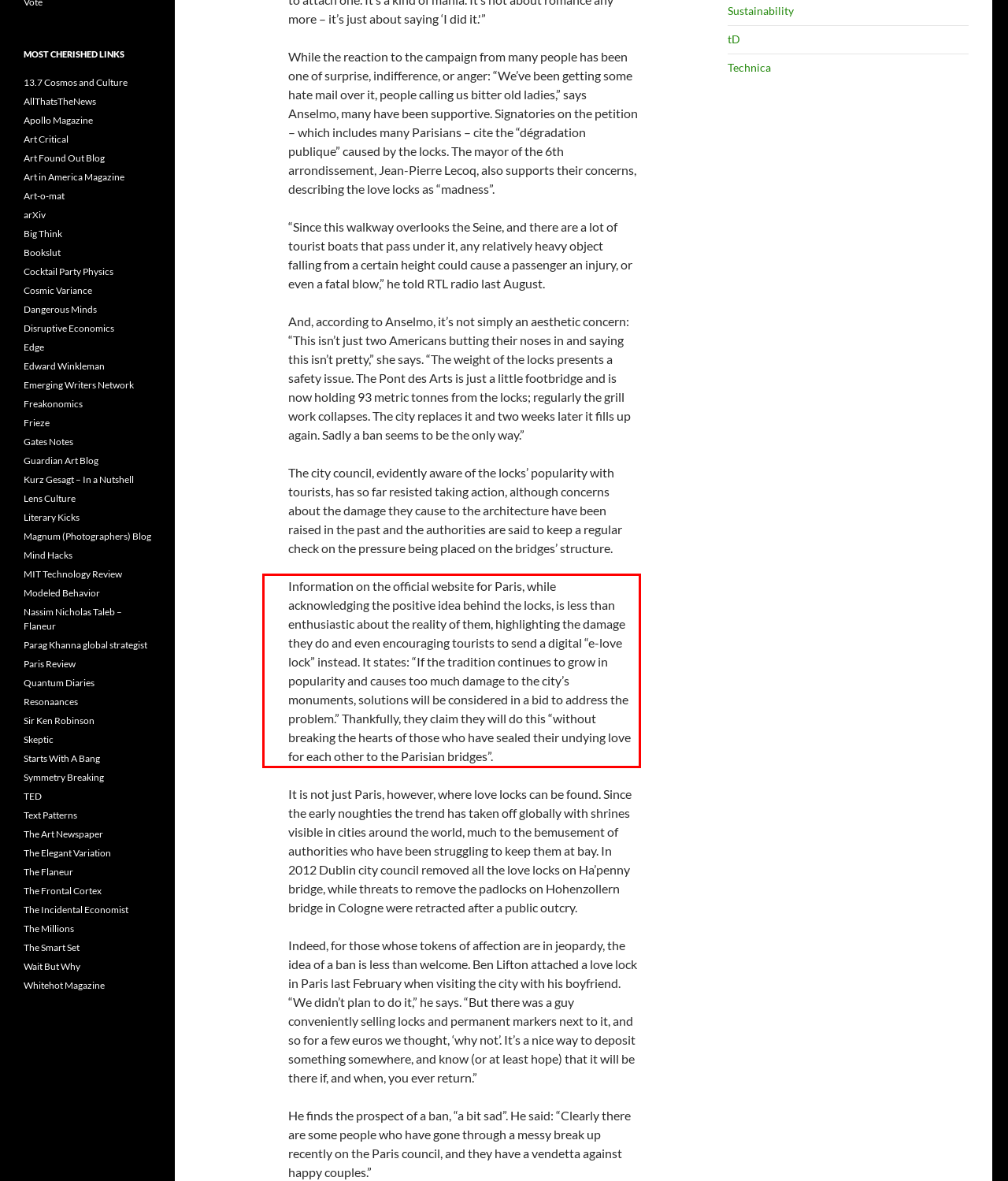Given a webpage screenshot, locate the red bounding box and extract the text content found inside it.

Information on the official website for Paris, while acknowledging the positive idea behind the locks, is less than enthusiastic about the reality of them, highlighting the damage they do and even encouraging tourists to send a digital “e-love lock” instead. It states: “If the tradition continues to grow in popularity and causes too much damage to the city’s monuments, solutions will be considered in a bid to address the problem.” Thankfully, they claim they will do this “without breaking the hearts of those who have sealed their undying love for each other to the Parisian bridges”.